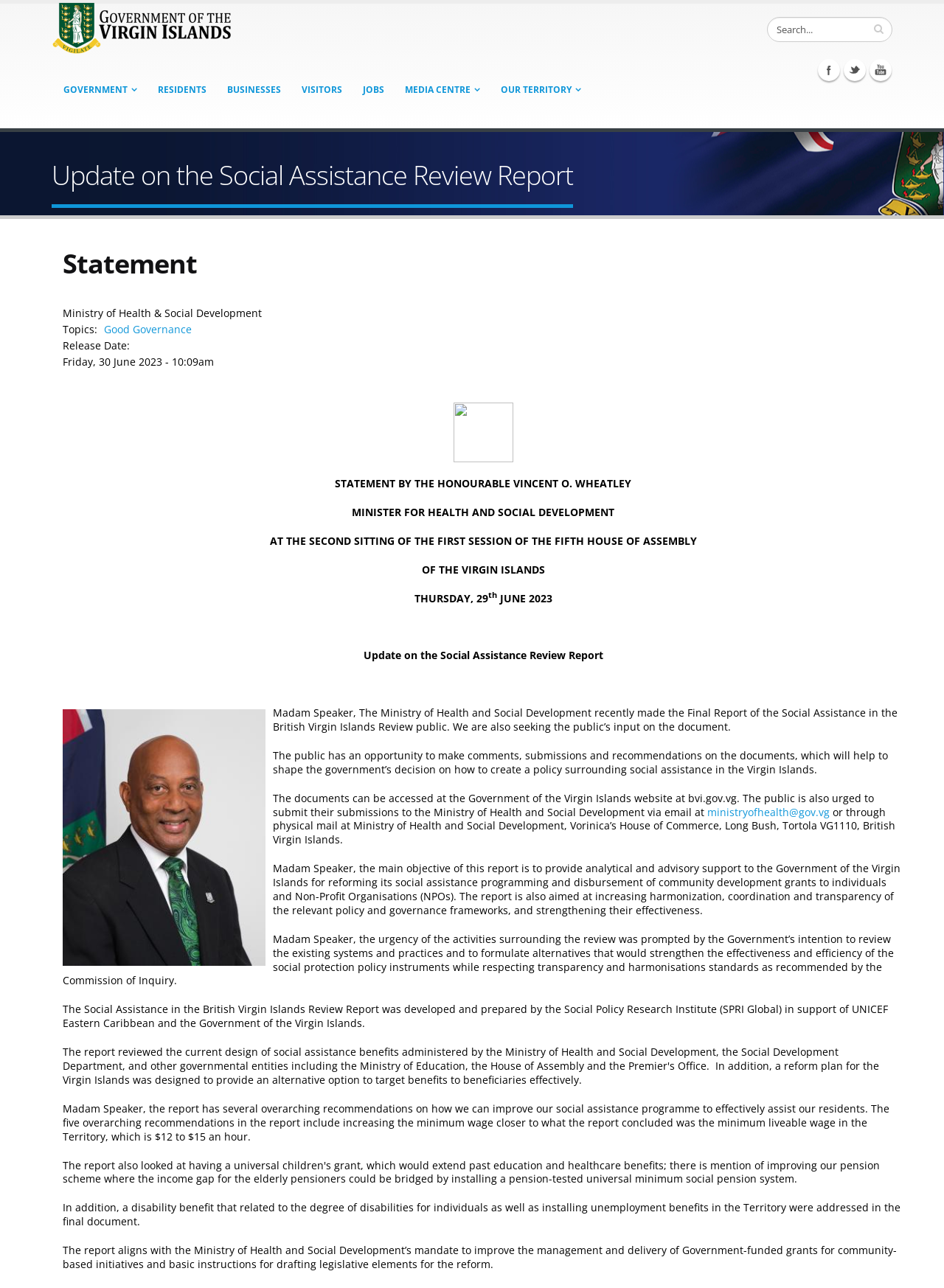Identify the bounding box coordinates of the region that needs to be clicked to carry out this instruction: "Read the statement". Provide these coordinates as four float numbers ranging from 0 to 1, i.e., [left, top, right, bottom].

[0.066, 0.19, 0.957, 0.219]